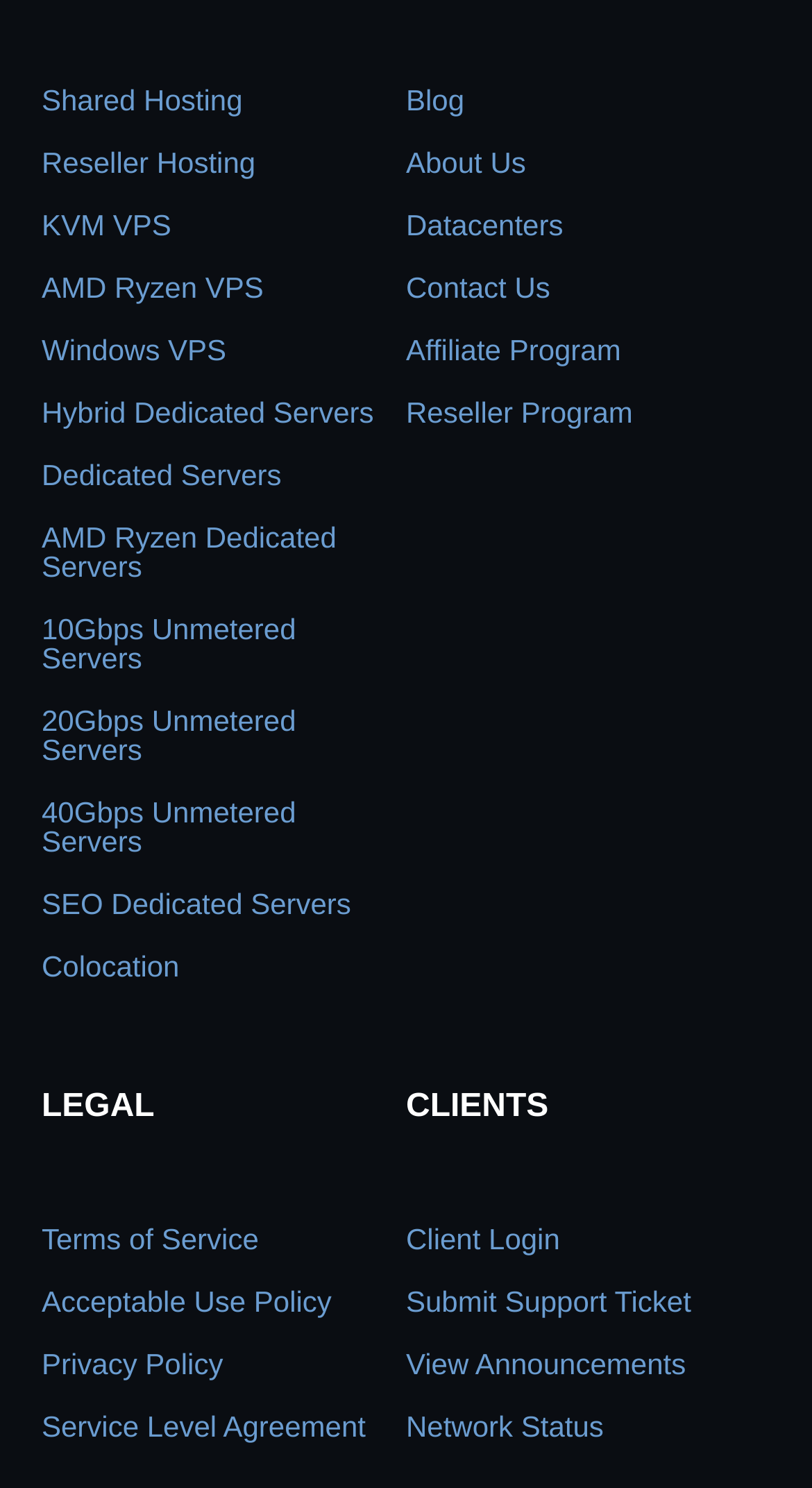Determine the bounding box coordinates for the clickable element to execute this instruction: "Access client login". Provide the coordinates as four float numbers between 0 and 1, i.e., [left, top, right, bottom].

[0.5, 0.821, 0.69, 0.844]